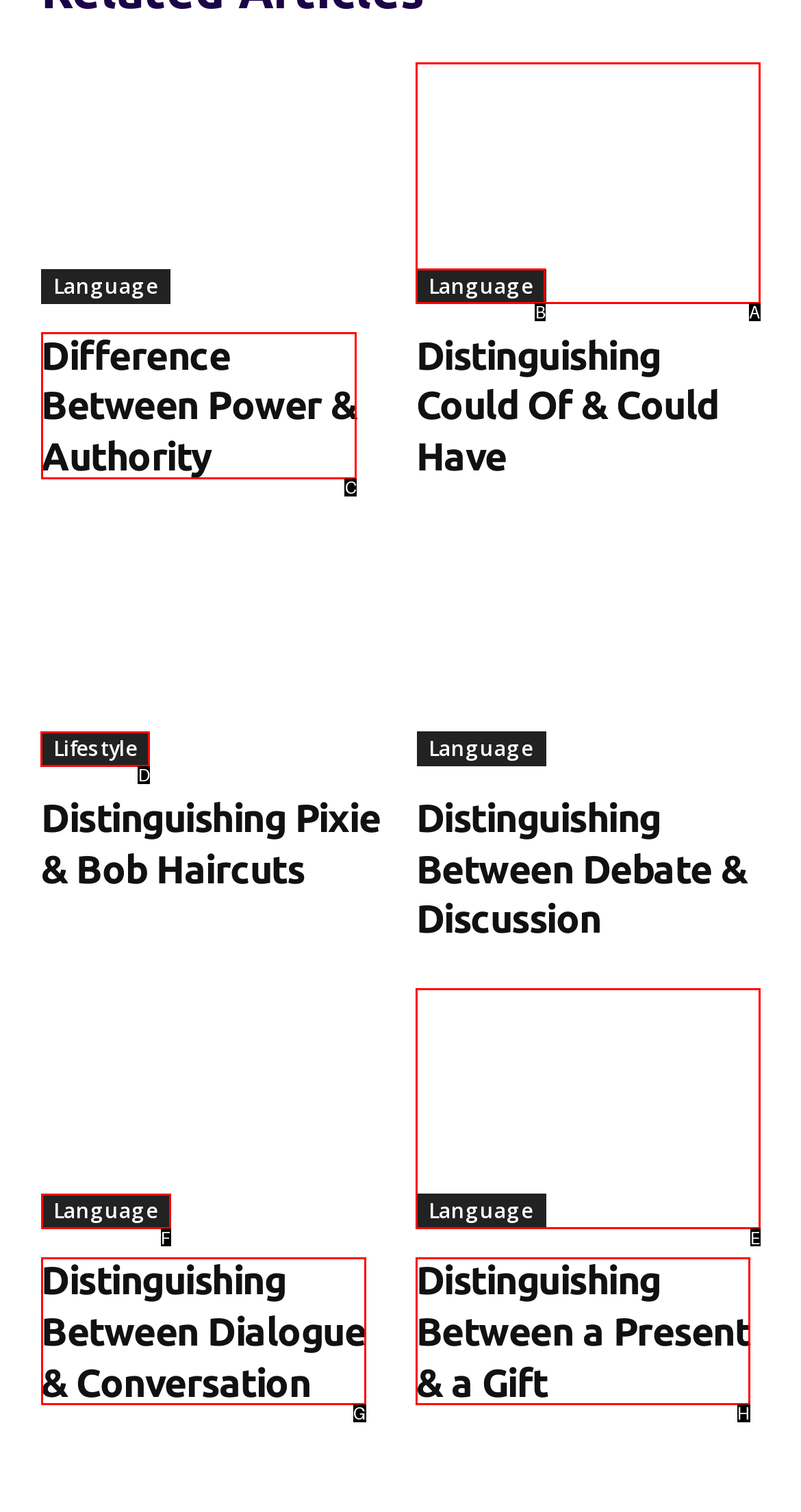Tell me the letter of the UI element I should click to accomplish the task: explore the lifestyle section based on the choices provided in the screenshot.

D